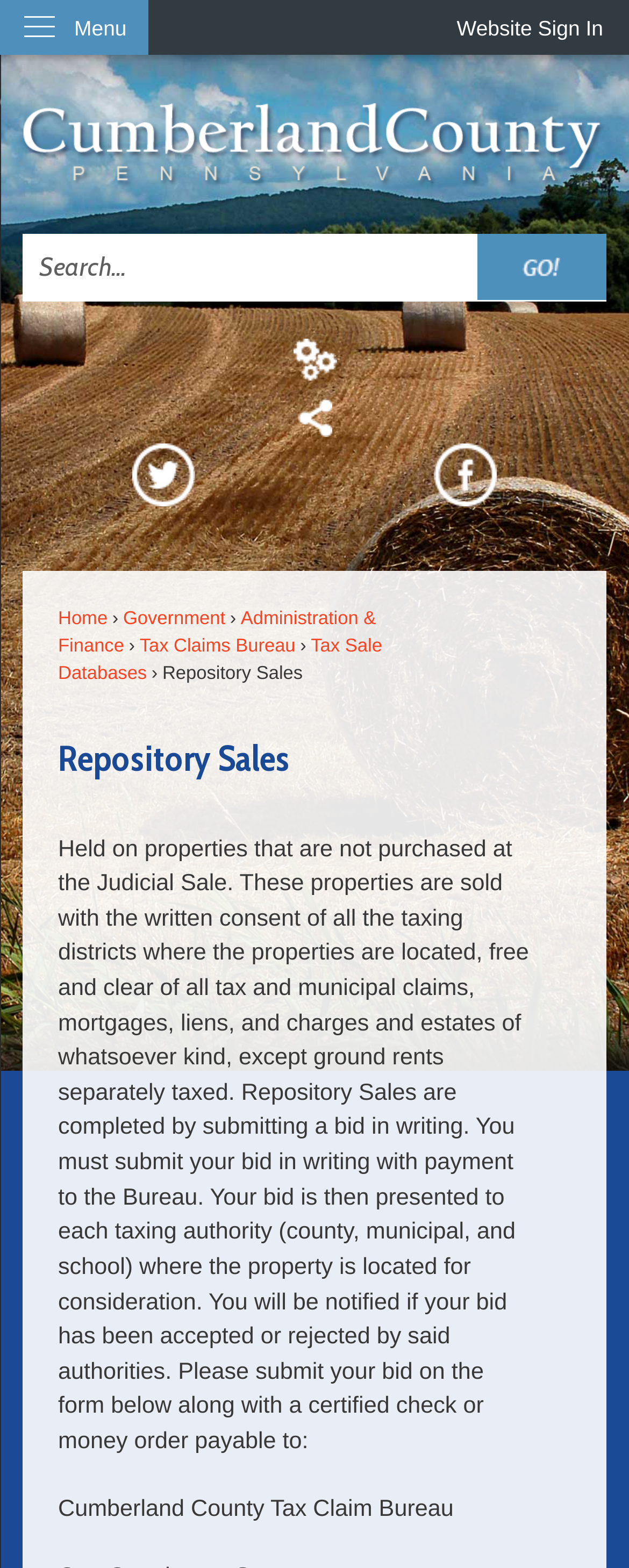Specify the bounding box coordinates of the area to click in order to follow the given instruction: "Search for something."

[0.037, 0.15, 0.963, 0.192]